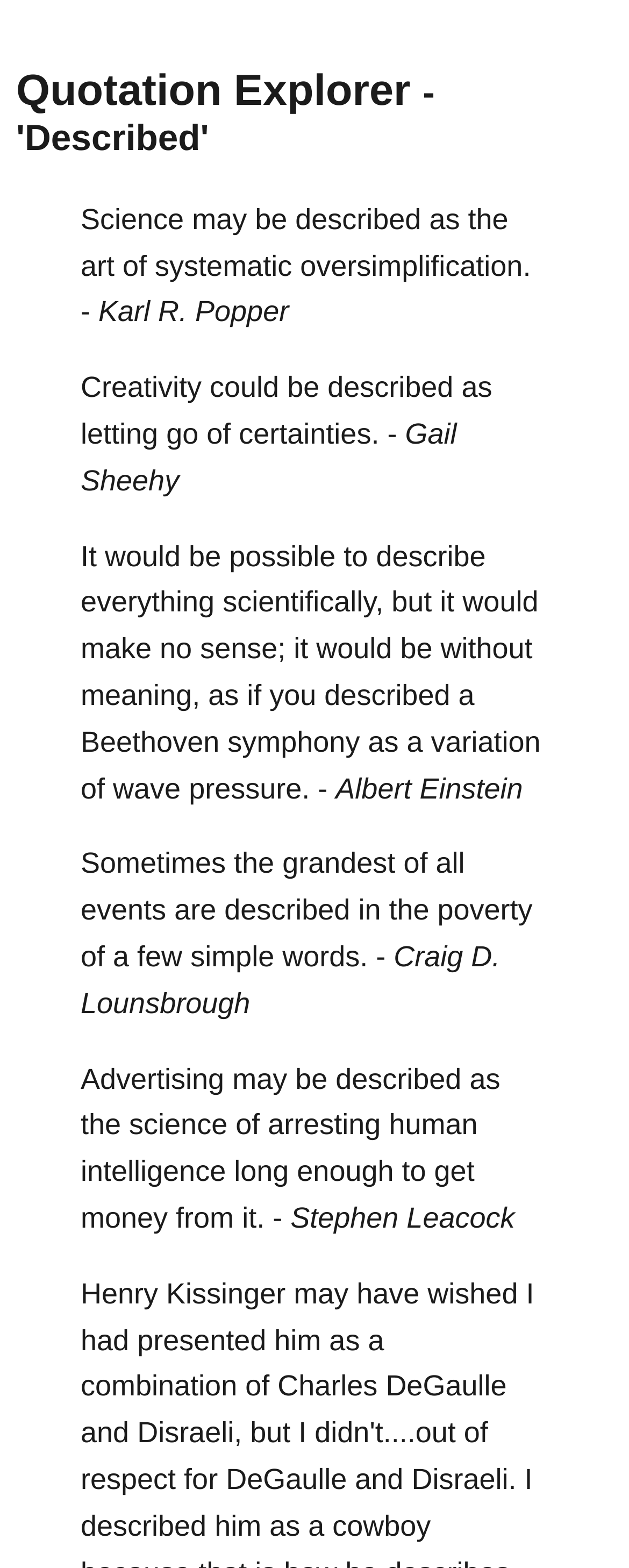Please identify the bounding box coordinates of the region to click in order to complete the given instruction: "View the quote by Albert Einstein". The coordinates should be four float numbers between 0 and 1, i.e., [left, top, right, bottom].

[0.534, 0.492, 0.831, 0.513]